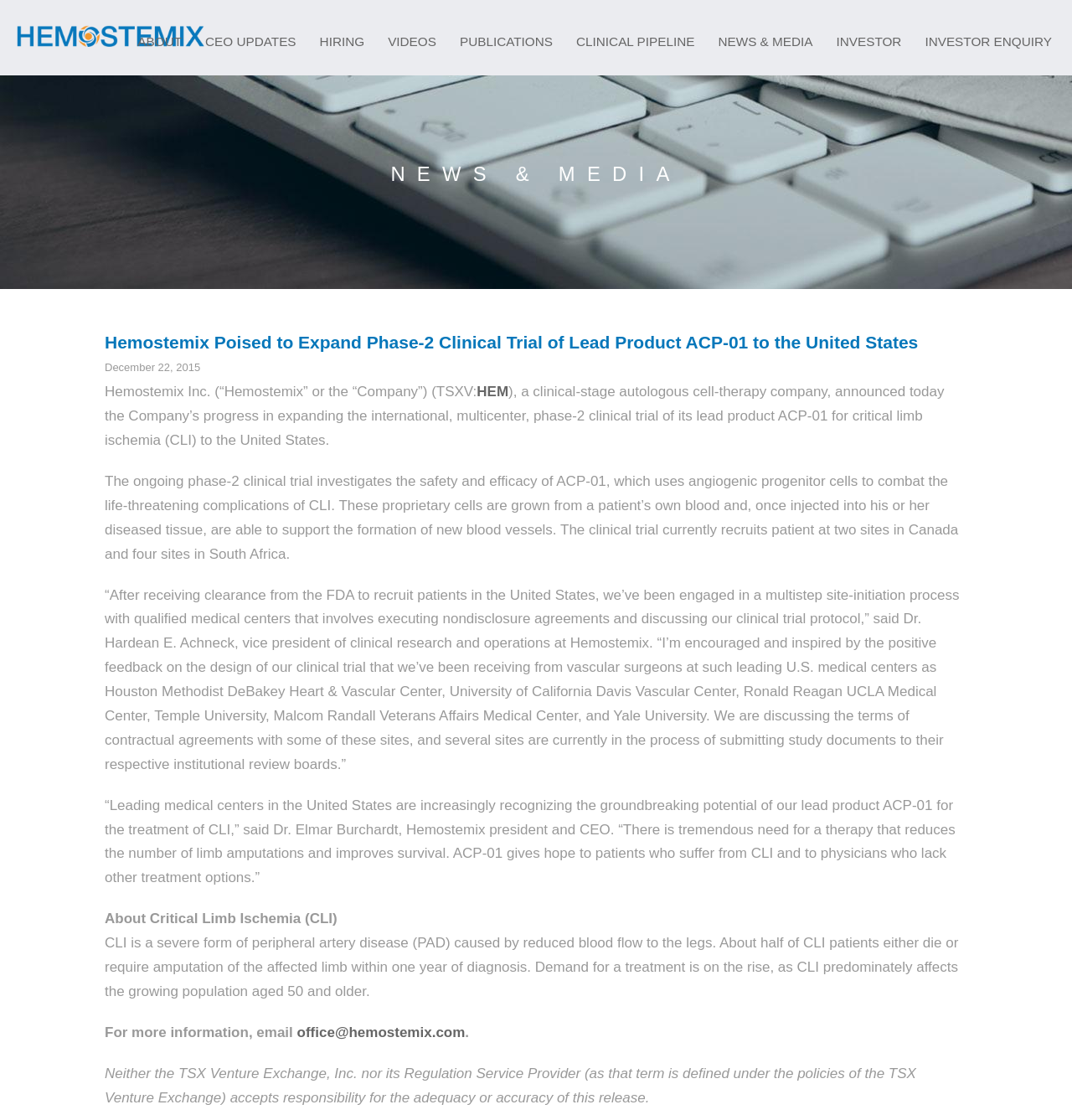What is the purpose of ACP-01?
Using the image provided, answer with just one word or phrase.

to combat life-threatening complications of CLI